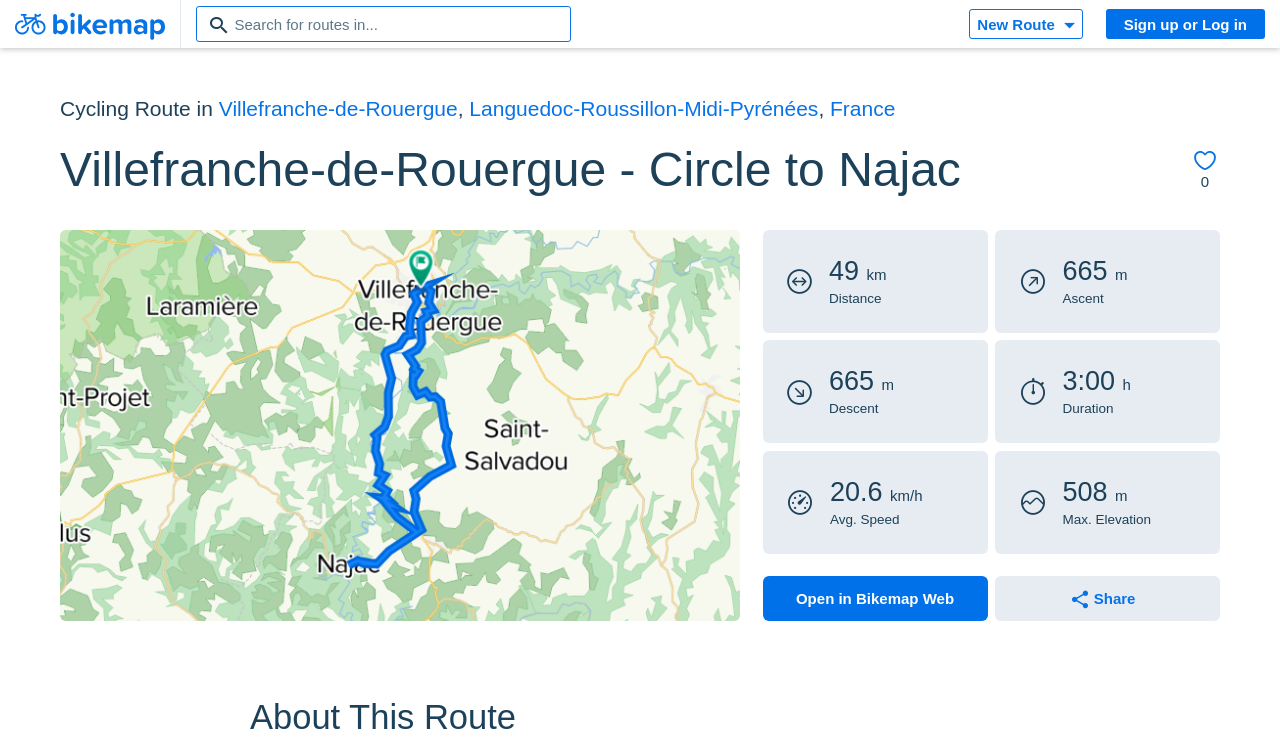Could you provide the bounding box coordinates for the portion of the screen to click to complete this instruction: "View Class Schedule"?

None